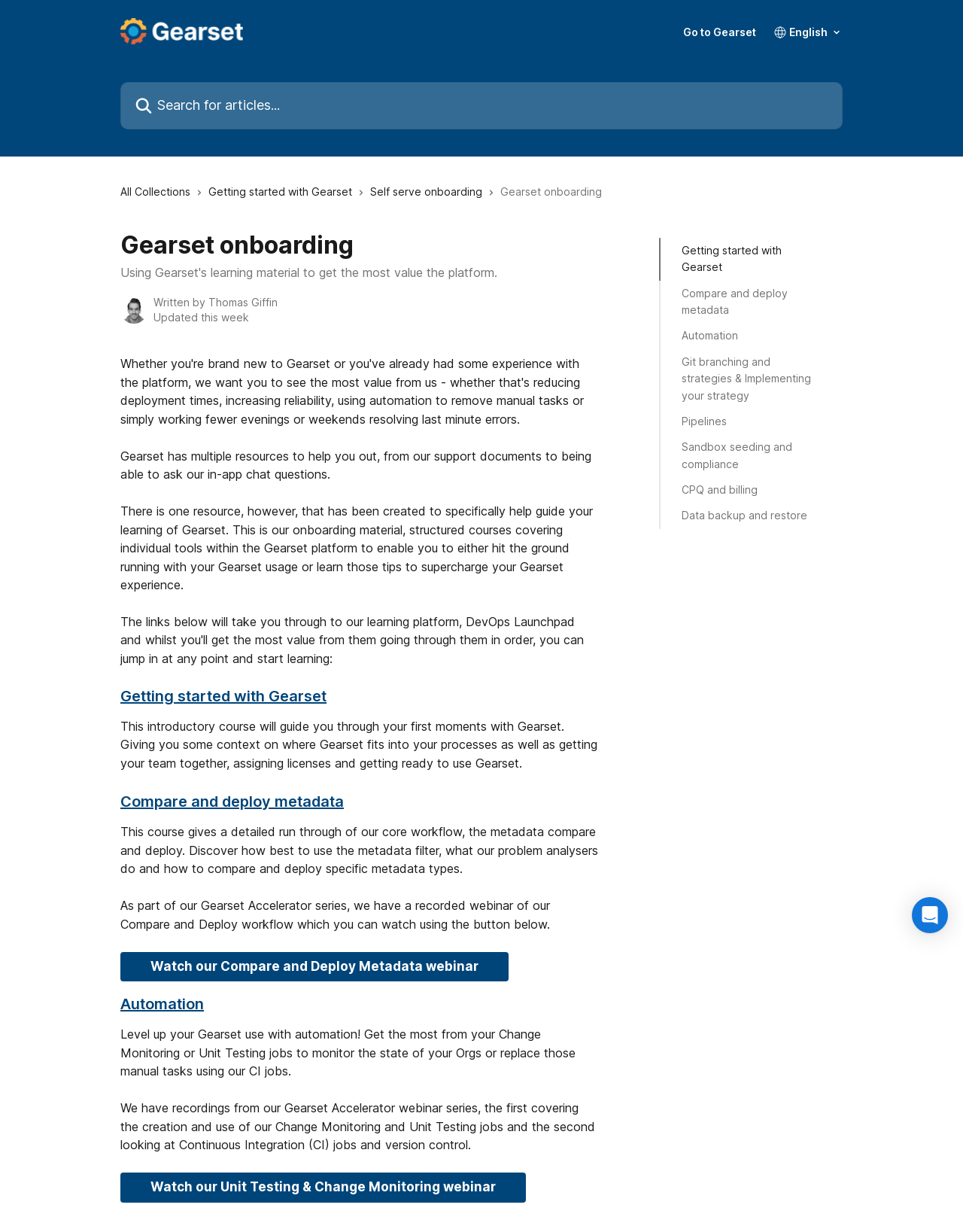Show the bounding box coordinates for the element that needs to be clicked to execute the following instruction: "Search for something". Provide the coordinates in the form of four float numbers between 0 and 1, i.e., [left, top, right, bottom].

None